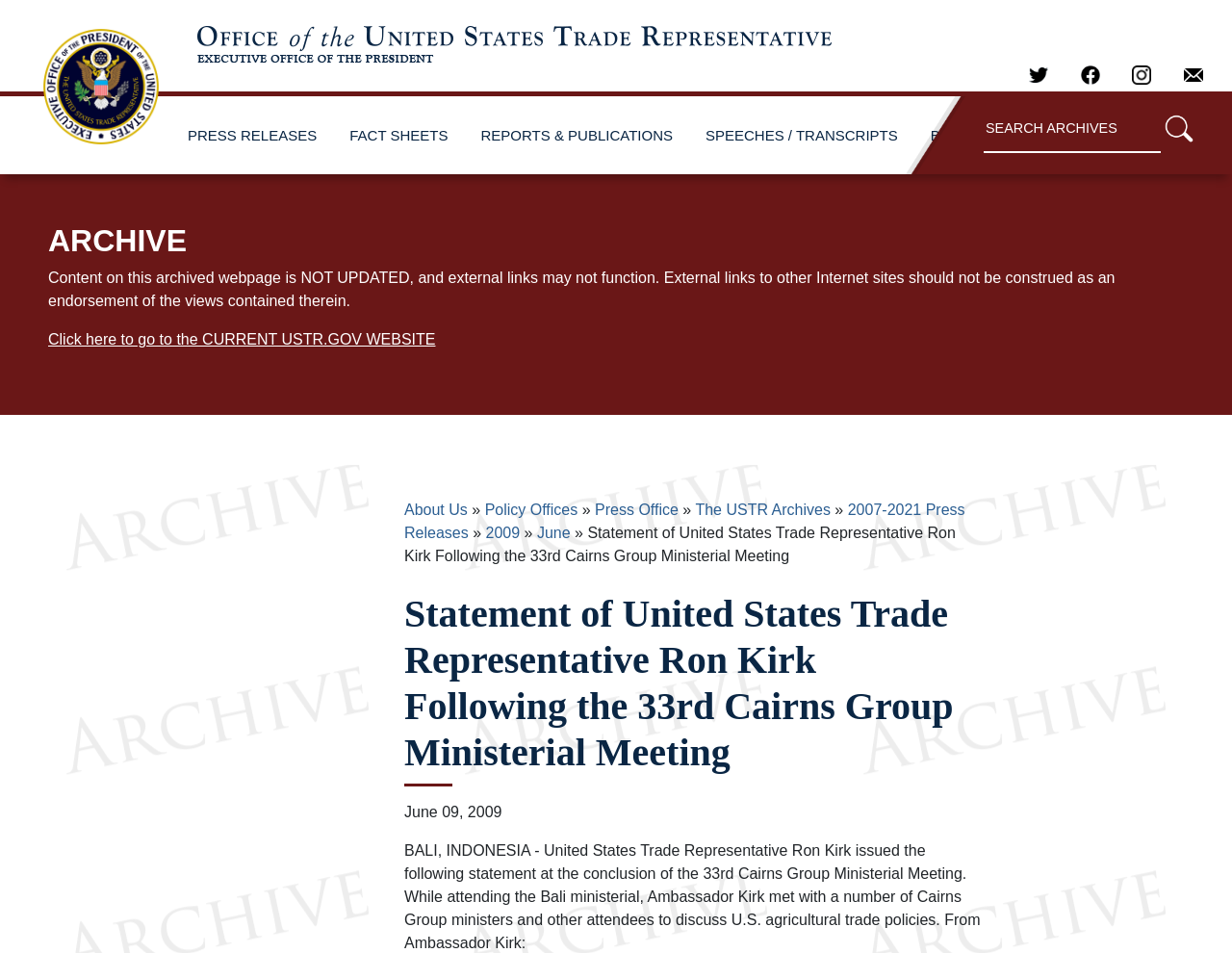Given the content of the image, can you provide a detailed answer to the question?
What type of content is archived on this webpage?

The webpage is an archived webpage, and it contains press releases from 2007-2021, as indicated by the link '2007-2021 Press Releases' in the breadcrumb section.